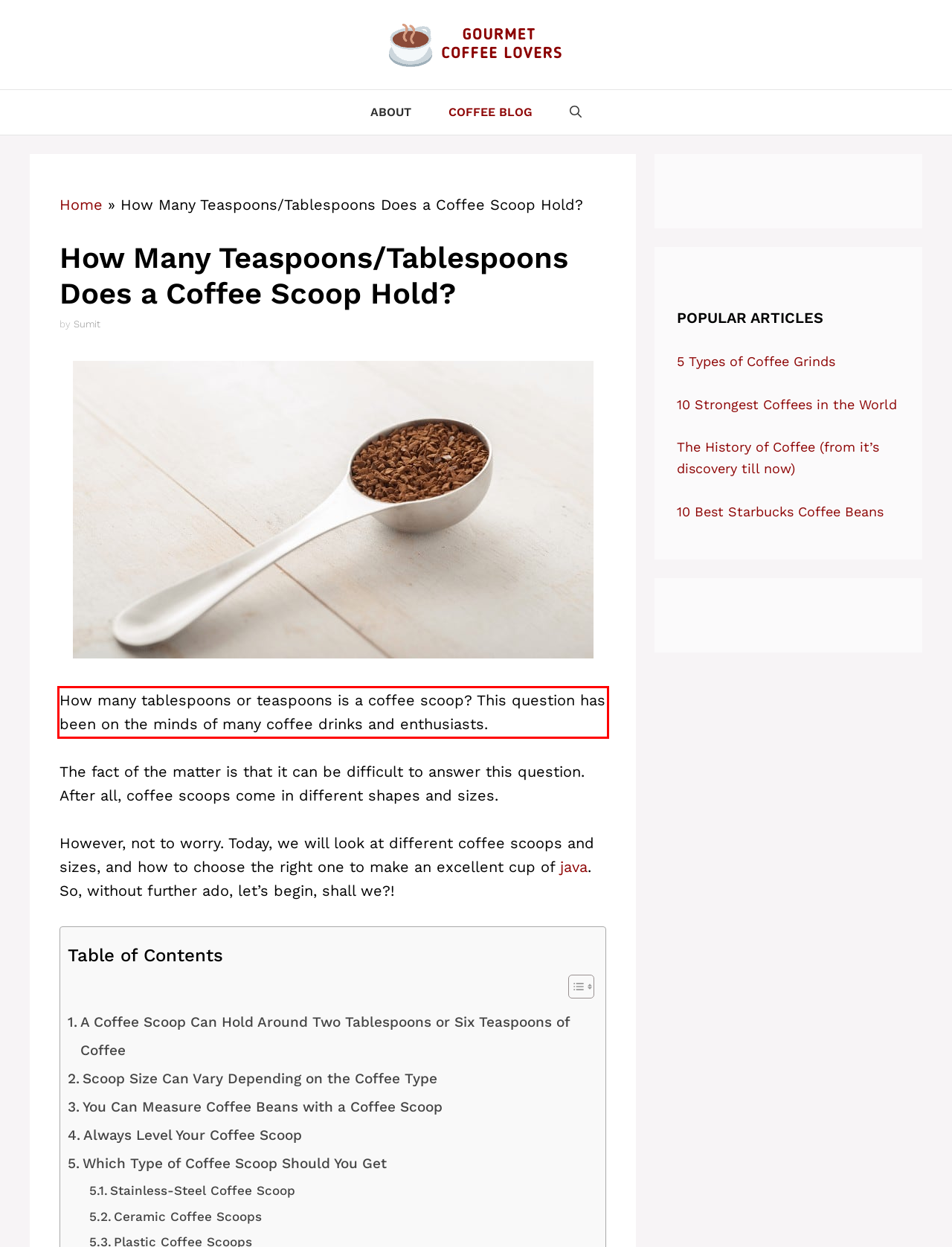Please recognize and transcribe the text located inside the red bounding box in the webpage image.

How many tablespoons or teaspoons is a coffee scoop? This question has been on the minds of many coffee drinks and enthusiasts.